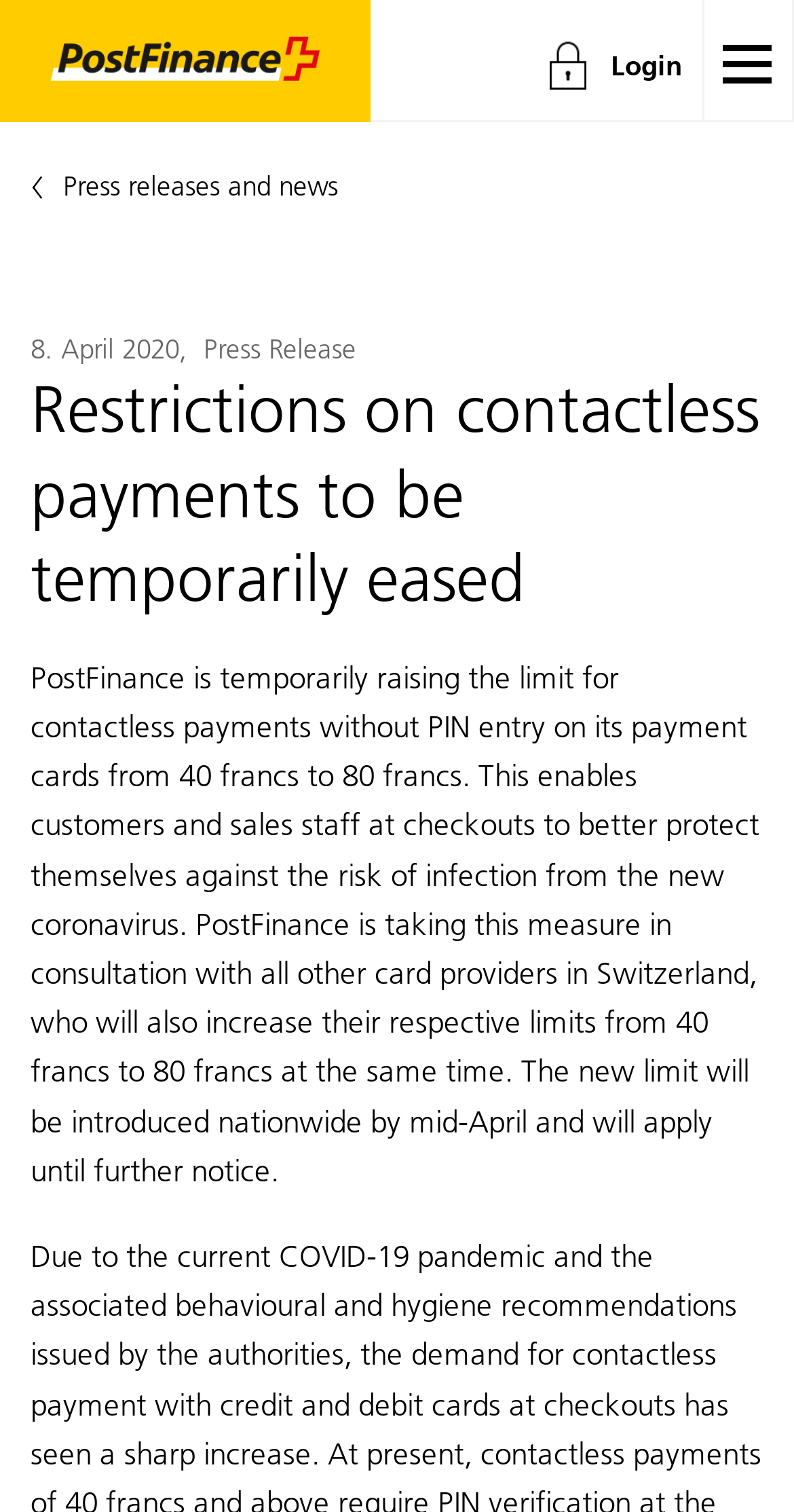Identify the bounding box for the UI element specified in this description: "parent_node: Login". The coordinates must be four float numbers between 0 and 1, formatted as [left, top, right, bottom].

[0.885, 0.0, 1.0, 0.081]